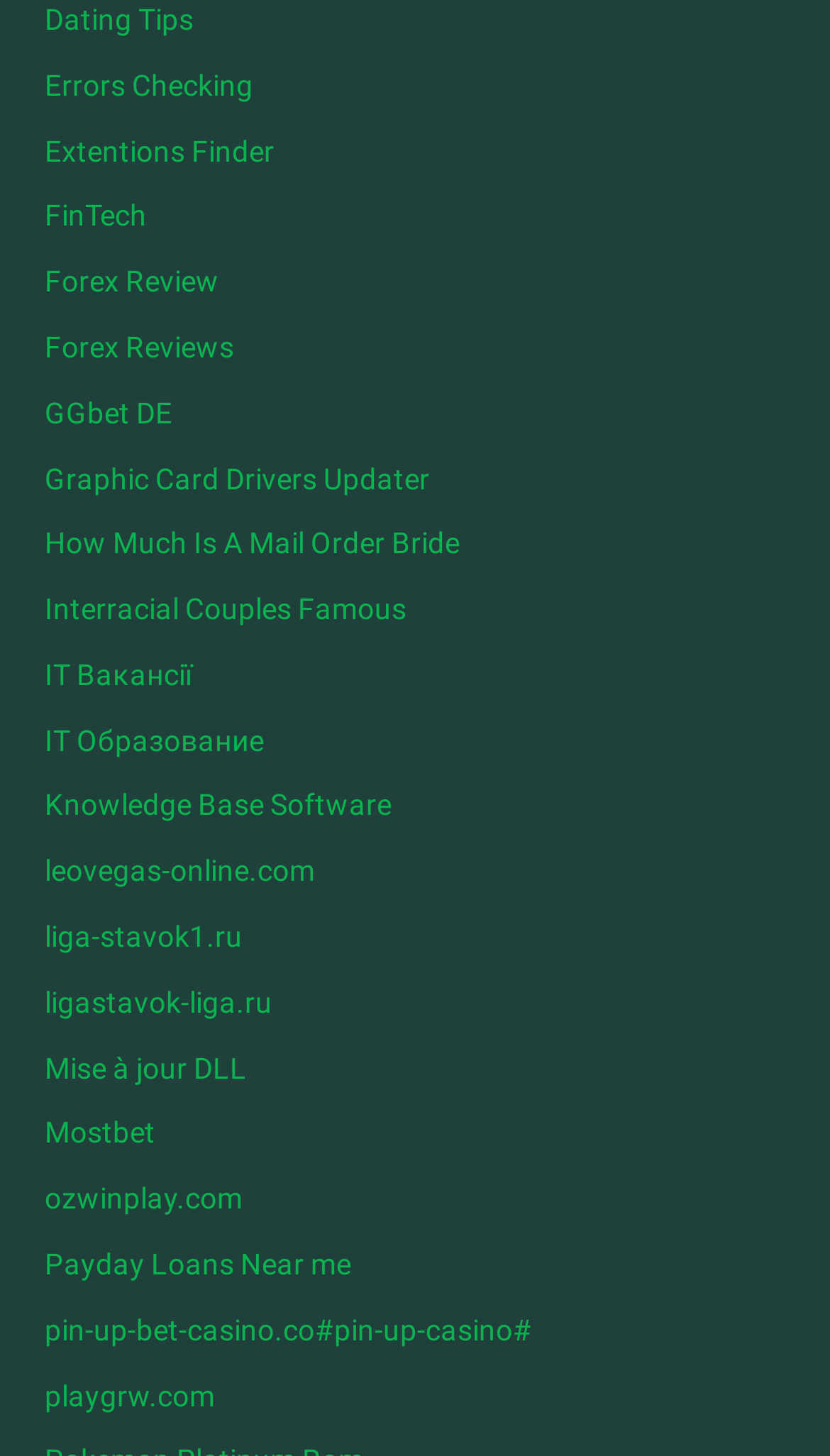Are there any links related to education?
Give a detailed explanation using the information visible in the image.

The links 'IT Образование' and 'Knowledge Base Software' suggest that the webpage has some links related to education.